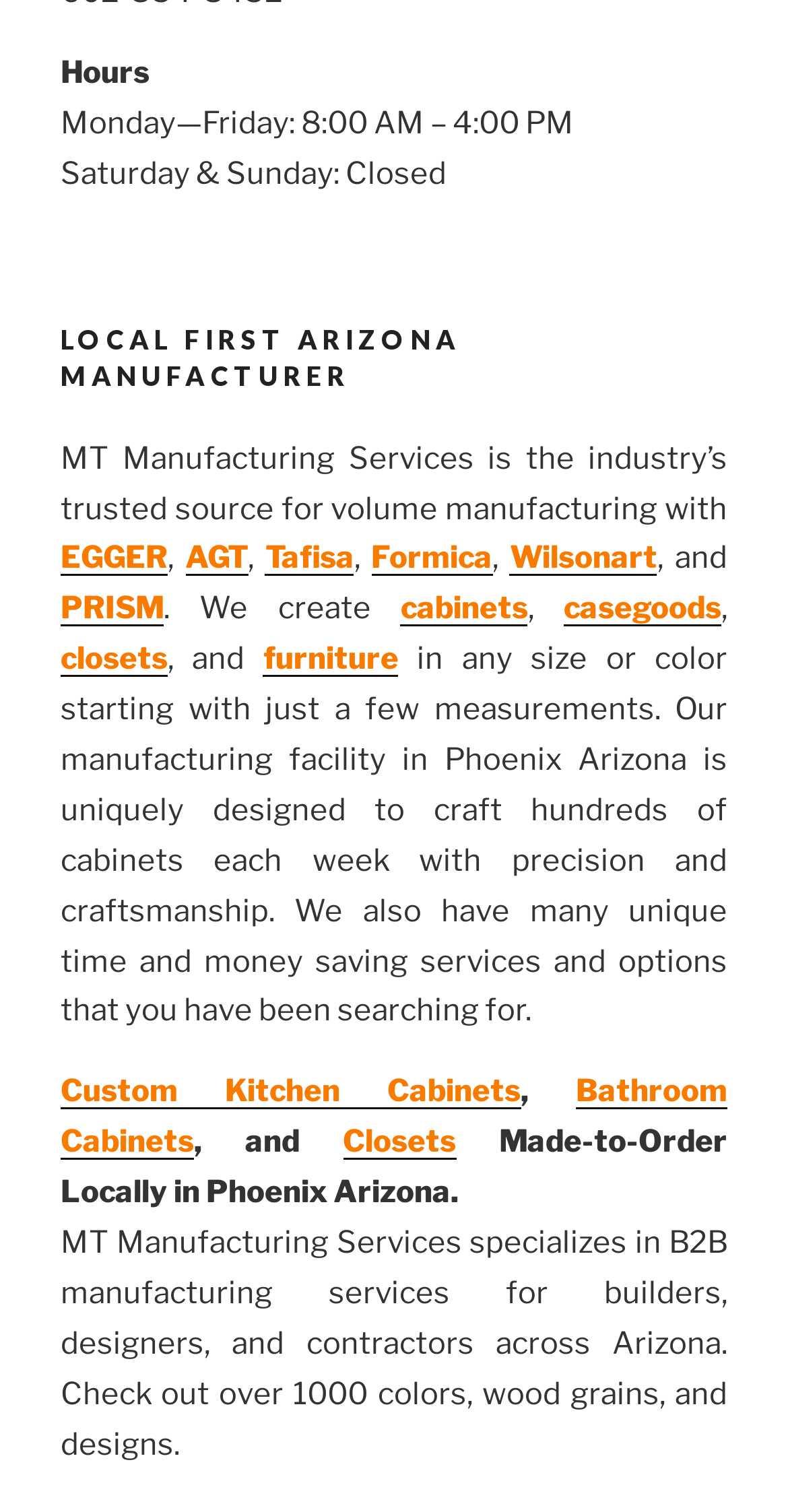Utilize the details in the image to thoroughly answer the following question: What is the name of the company?

I found the company name by looking at the heading element with the text 'LOCAL FIRST ARIZONA MANUFACTURER' and then reading the text of the next StaticText element, which is 'MT Manufacturing Services is the industry’s trusted source...'.